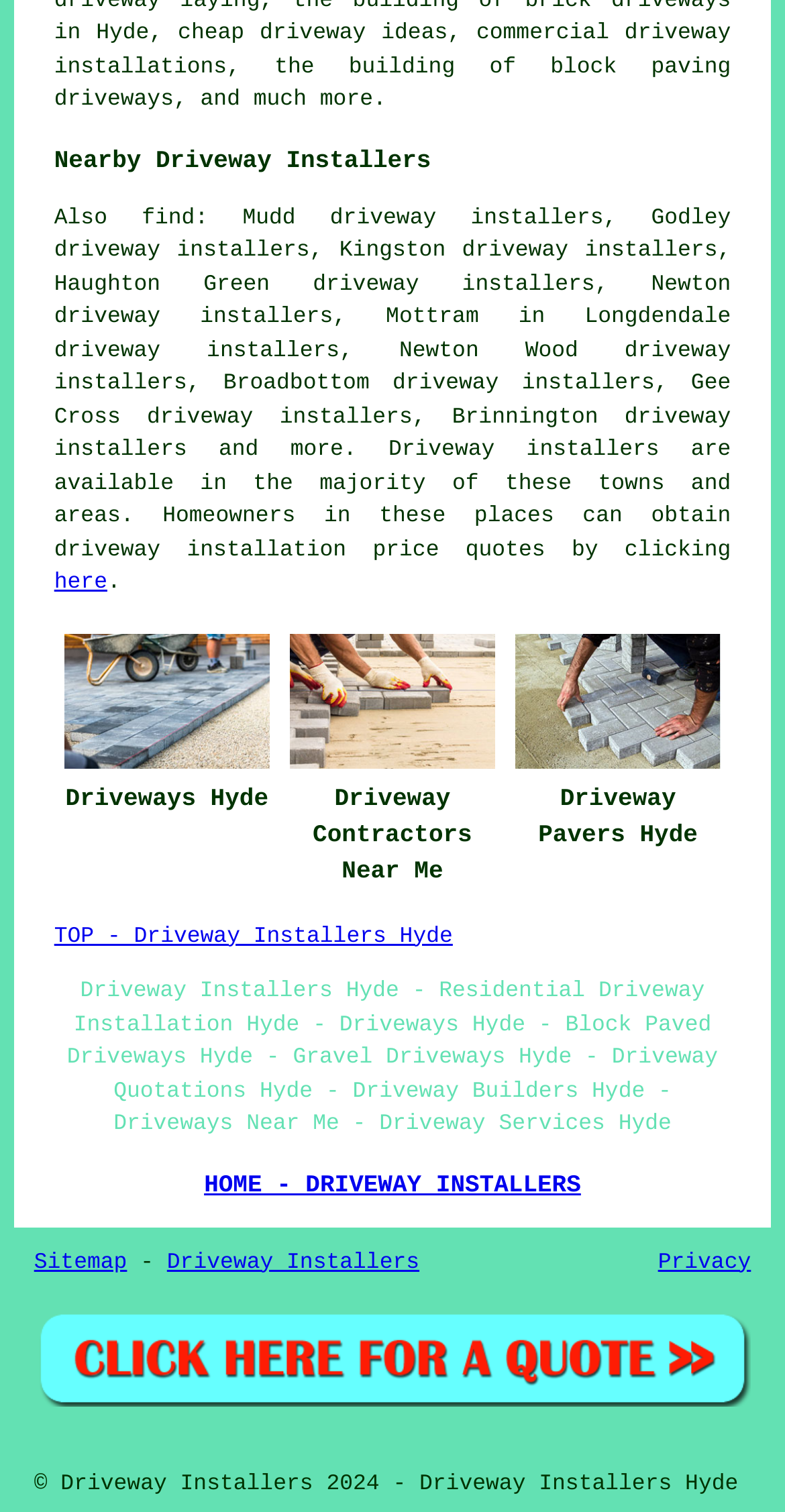Based on the element description, predict the bounding box coordinates (top-left x, top-left y, bottom-right x, bottom-right y) for the UI element in the screenshot: HOME - DRIVEWAY INSTALLERS

[0.26, 0.774, 0.74, 0.793]